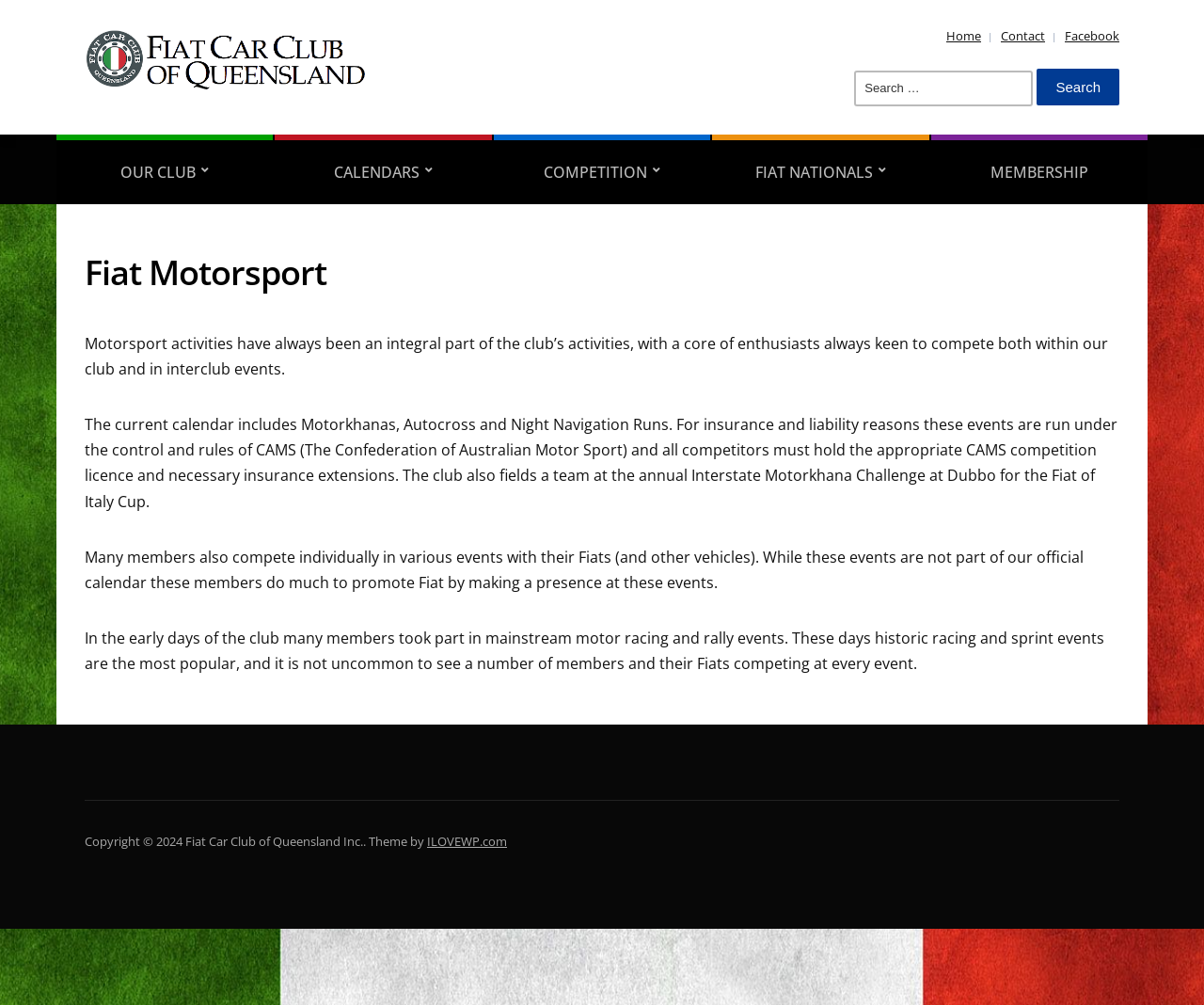What is the year of the copyright?
Based on the content of the image, thoroughly explain and answer the question.

The year of the copyright can be found at the bottom of the webpage, which says 'Copyright © 2024 Fiat Car Club of Queensland Inc.'.